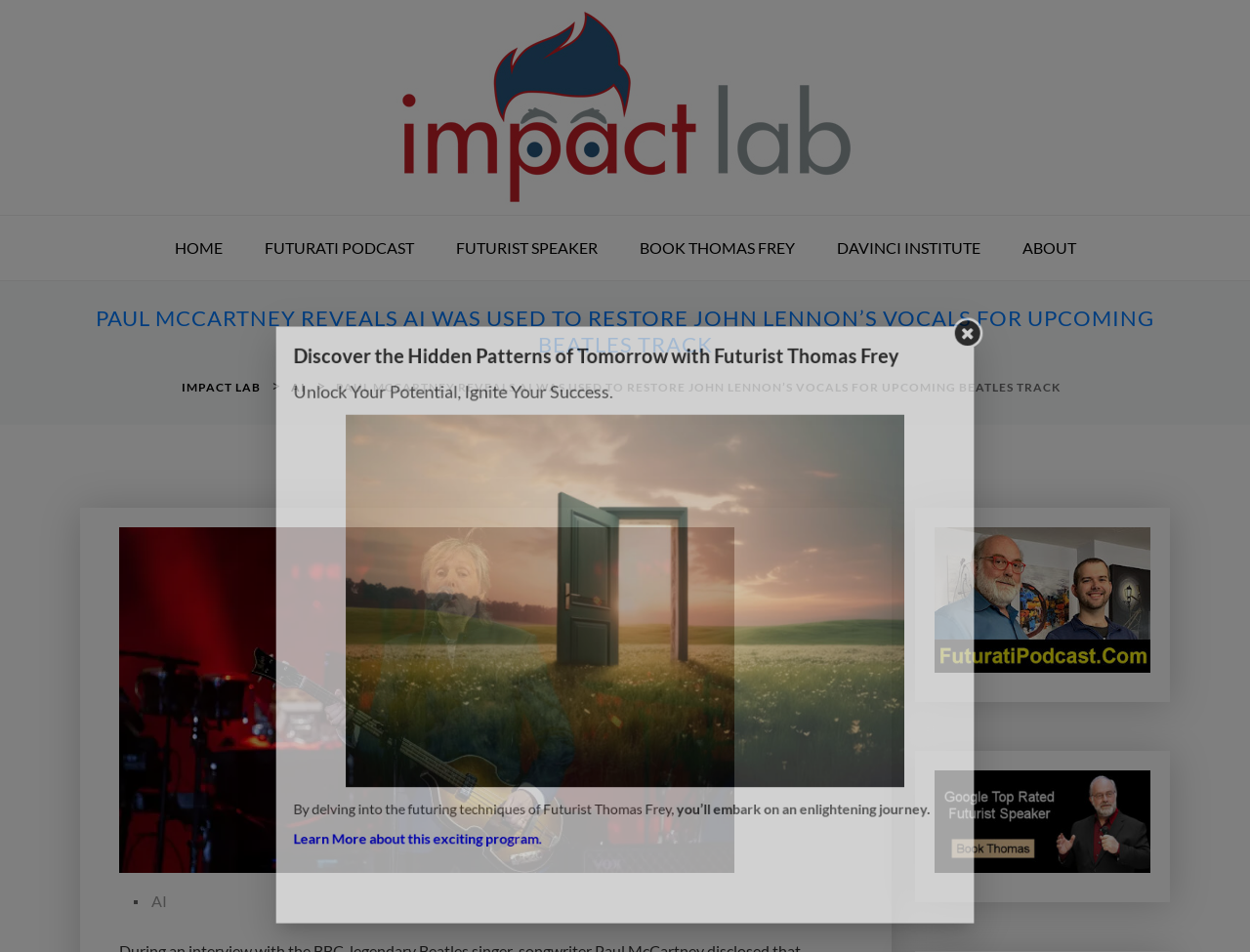Can you find the bounding box coordinates for the element to click on to achieve the instruction: "Listen to the Futurati Podcast"?

[0.196, 0.227, 0.346, 0.294]